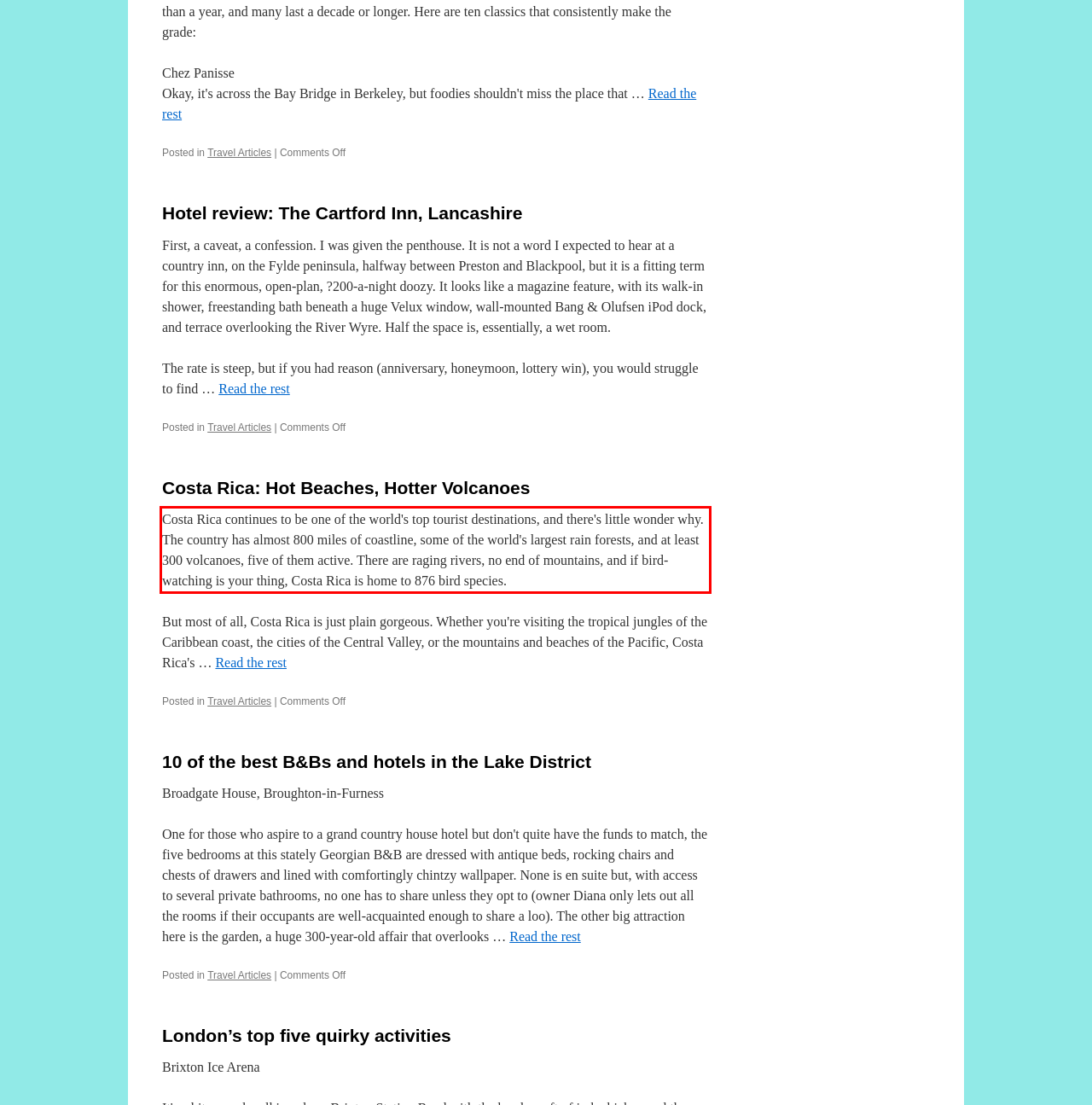Please look at the screenshot provided and find the red bounding box. Extract the text content contained within this bounding box.

Costa Rica continues to be one of the world's top tourist destinations, and there's little wonder why. The country has almost 800 miles of coastline, some of the world's largest rain forests, and at least 300 volcanoes, five of them active. There are raging rivers, no end of mountains, and if bird-watching is your thing, Costa Rica is home to 876 bird species.